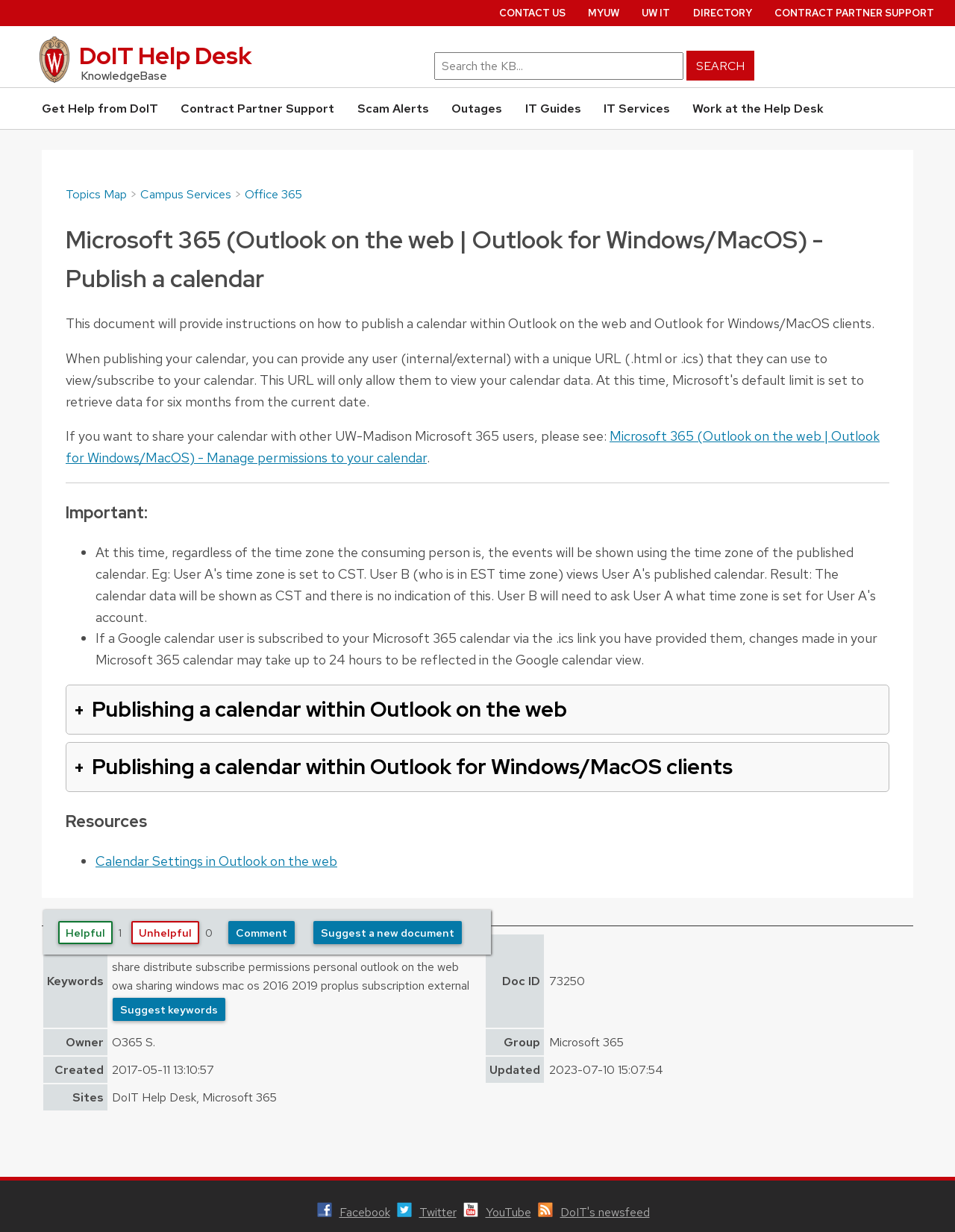Determine the main headline from the webpage and extract its text.

Microsoft 365 (Outlook on the web | Outlook for Windows/MacOS) - Publish a calendar